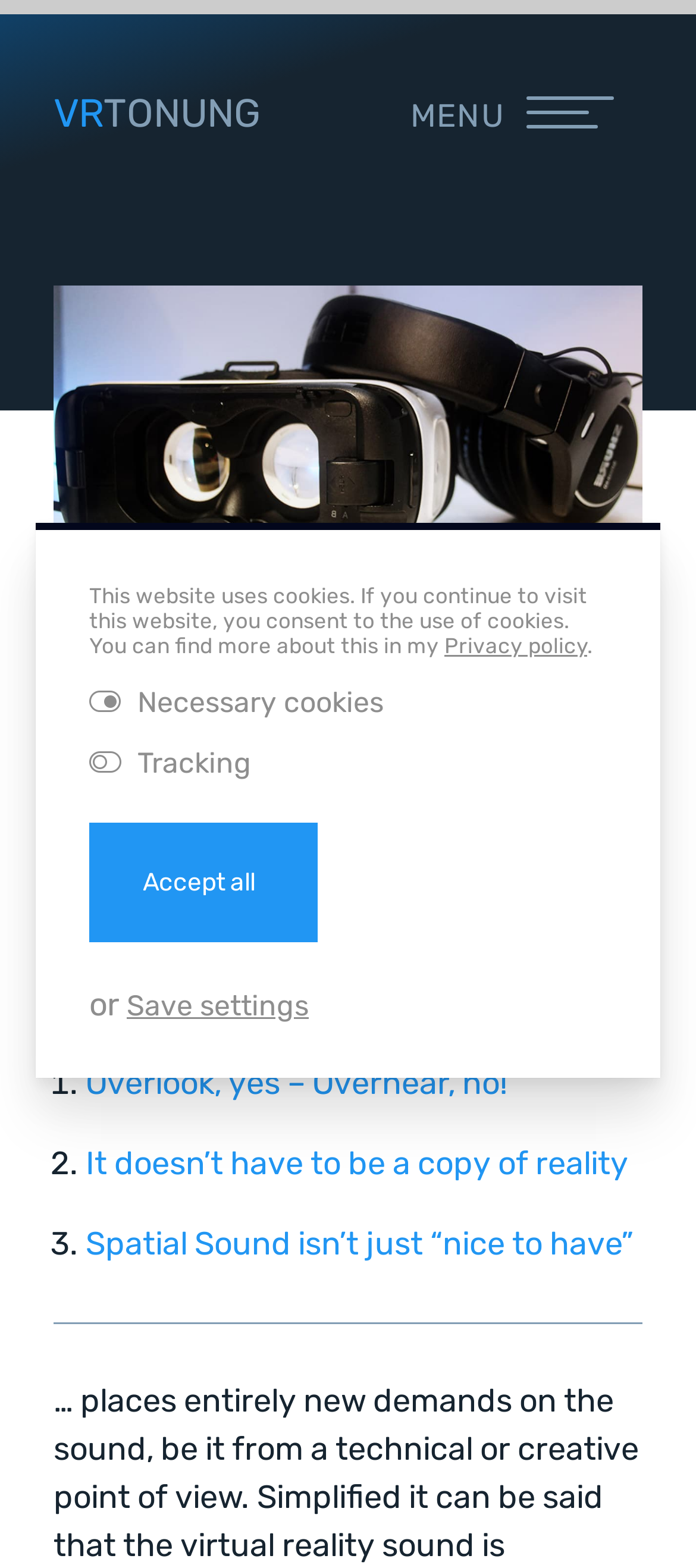Determine the bounding box coordinates of the clickable region to carry out the instruction: "View the Projects".

[0.5, 0.21, 0.733, 0.242]